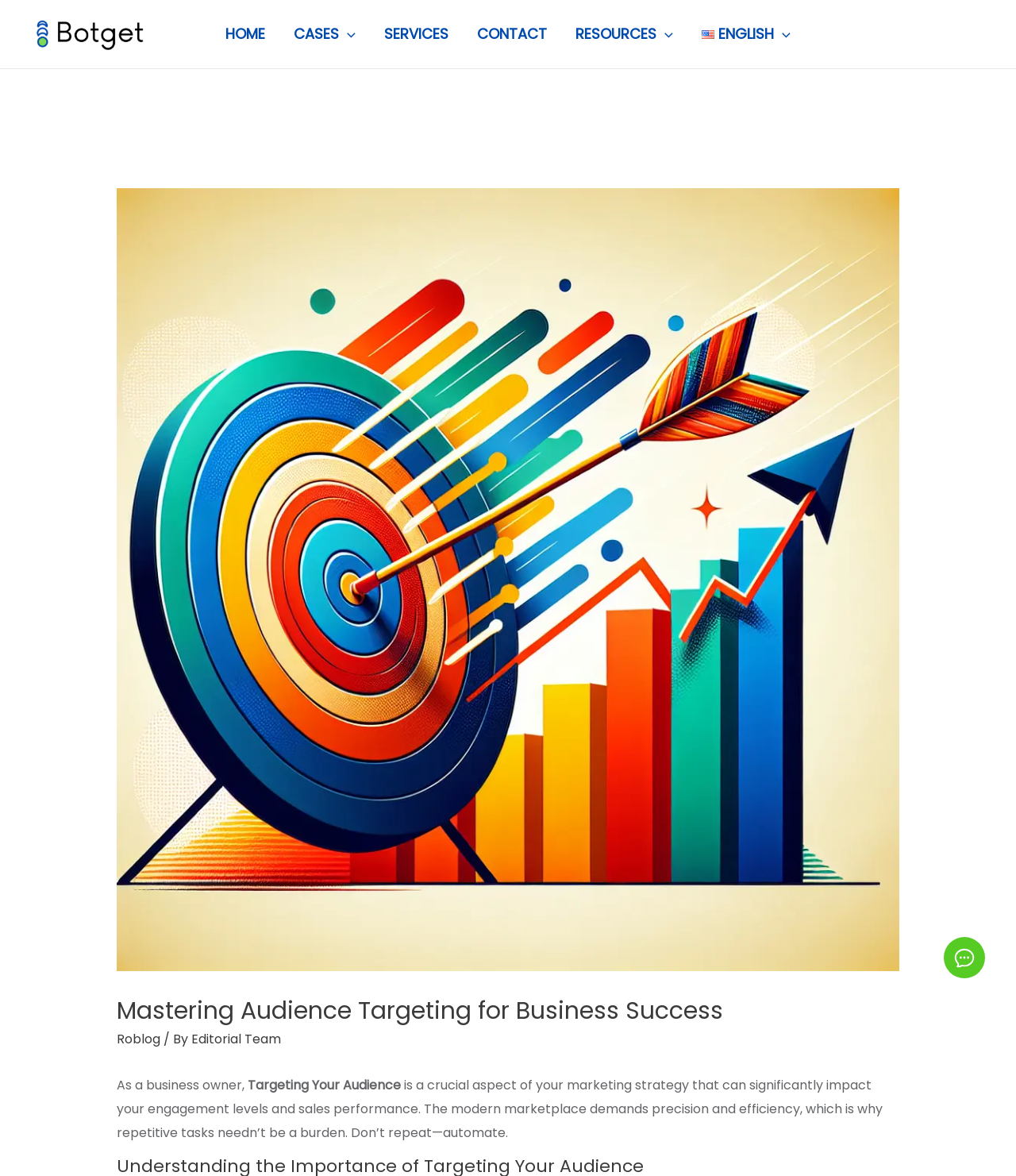Create an elaborate caption for the webpage.

The webpage is about targeting your audience for business success. At the top left corner, there is a logo of BOTGET, accompanied by a navigation menu that spans across the top of the page. The navigation menu consists of 6 links: HOME, CASES, SERVICES, CONTACT, RESOURCES, and English ENGLISH, each with a small icon next to it.

Below the navigation menu, there is a large header section that takes up most of the page. It features a prominent image with the title "Targeting Your Audience" and a heading that reads "Mastering Audience Targeting for Business Success". To the right of the image, there are links to "Roblog" and "Editorial Team", along with a brief description "By".

The main content of the page starts below the header section. It begins with a paragraph of text that explains the importance of targeting your audience for business success, stating that it can significantly impact engagement levels and sales performance. The text also mentions the need to automate repetitive tasks to achieve efficiency.

Further down the page, there is a heading that reads "Understanding the Importance of Targeting Your Audience". At the bottom right corner of the page, there is an iframe that appears to be an AI-powered chatbot.

Overall, the webpage is focused on providing information and resources on targeting your audience for business success, with a clear and concise layout that guides the user through the content.